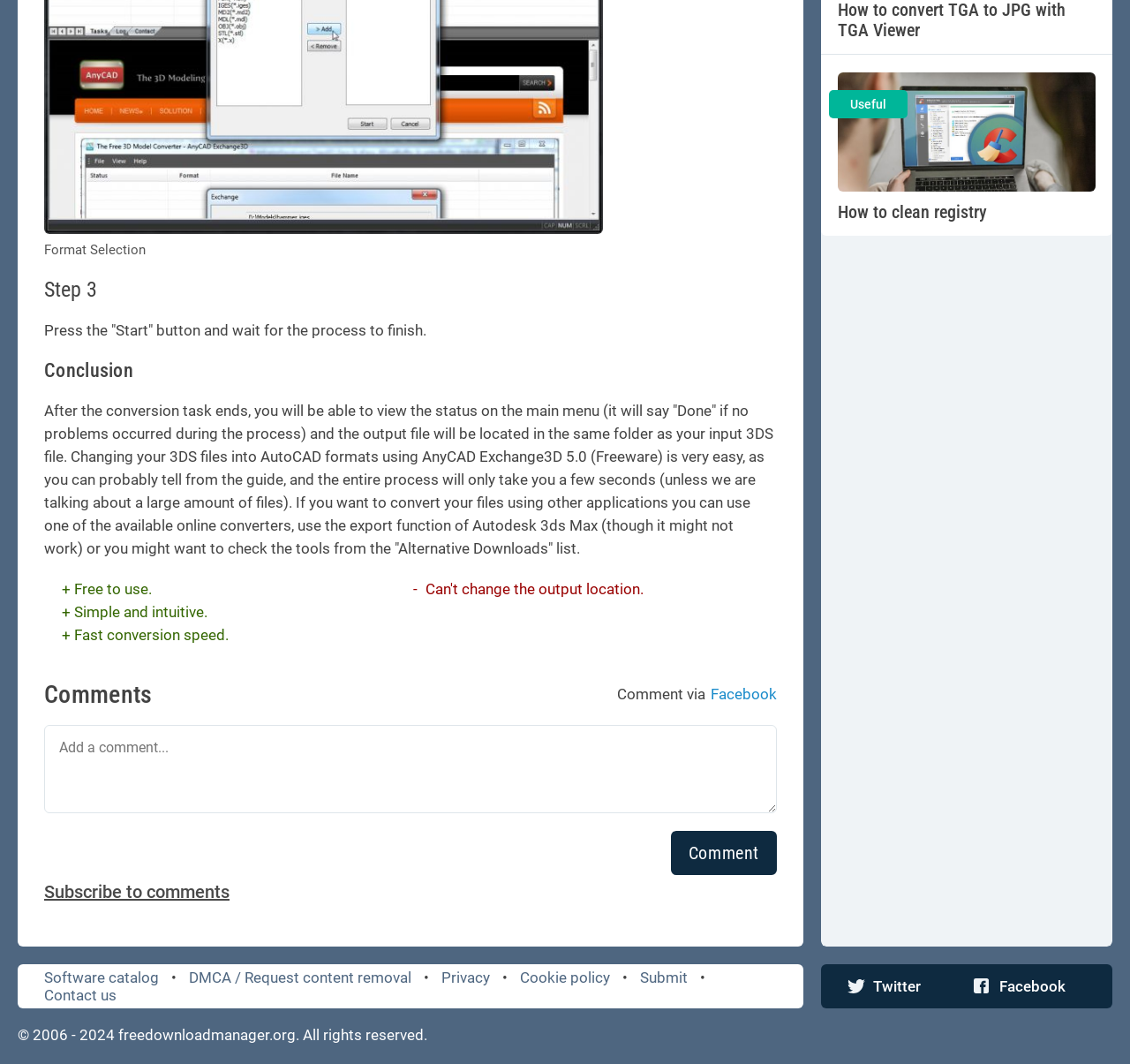Find the bounding box coordinates for the HTML element described in this sentence: "useful How to clean registry". Provide the coordinates as four float numbers between 0 and 1, in the format [left, top, right, bottom].

[0.727, 0.051, 0.984, 0.222]